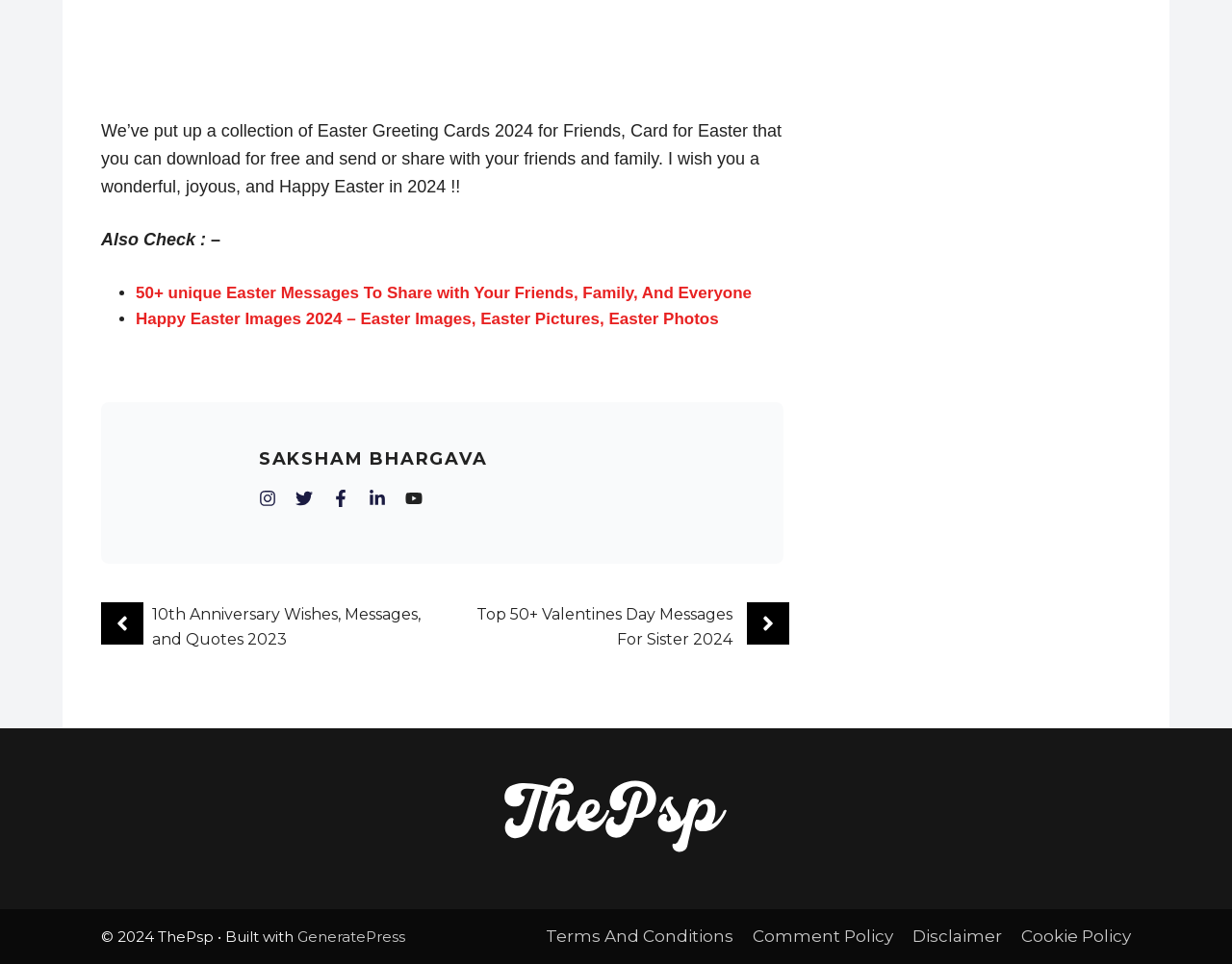Could you indicate the bounding box coordinates of the region to click in order to complete this instruction: "Download Easter Greeting Cards".

[0.082, 0.126, 0.634, 0.203]